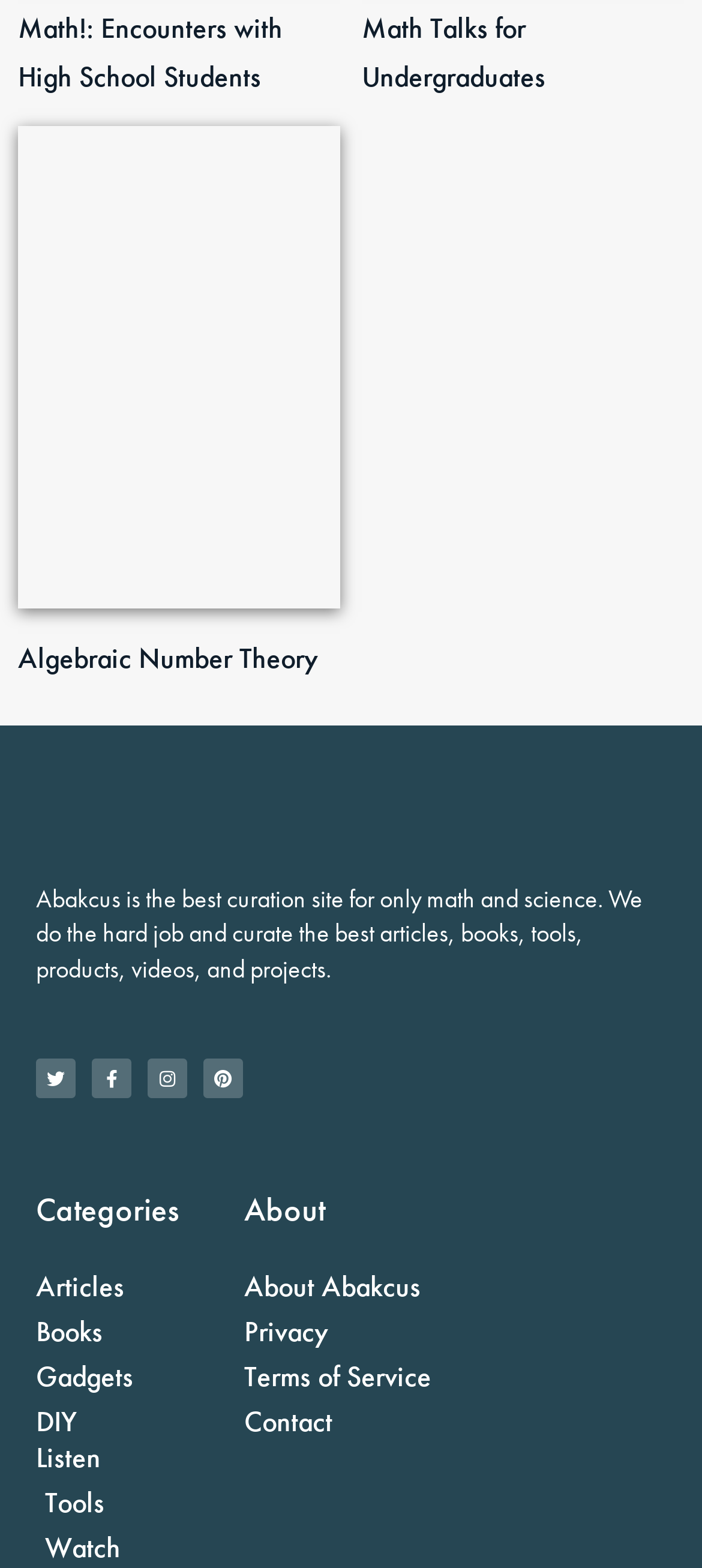Could you indicate the bounding box coordinates of the region to click in order to complete this instruction: "Go to About Abakcus page".

[0.347, 0.809, 0.644, 0.832]